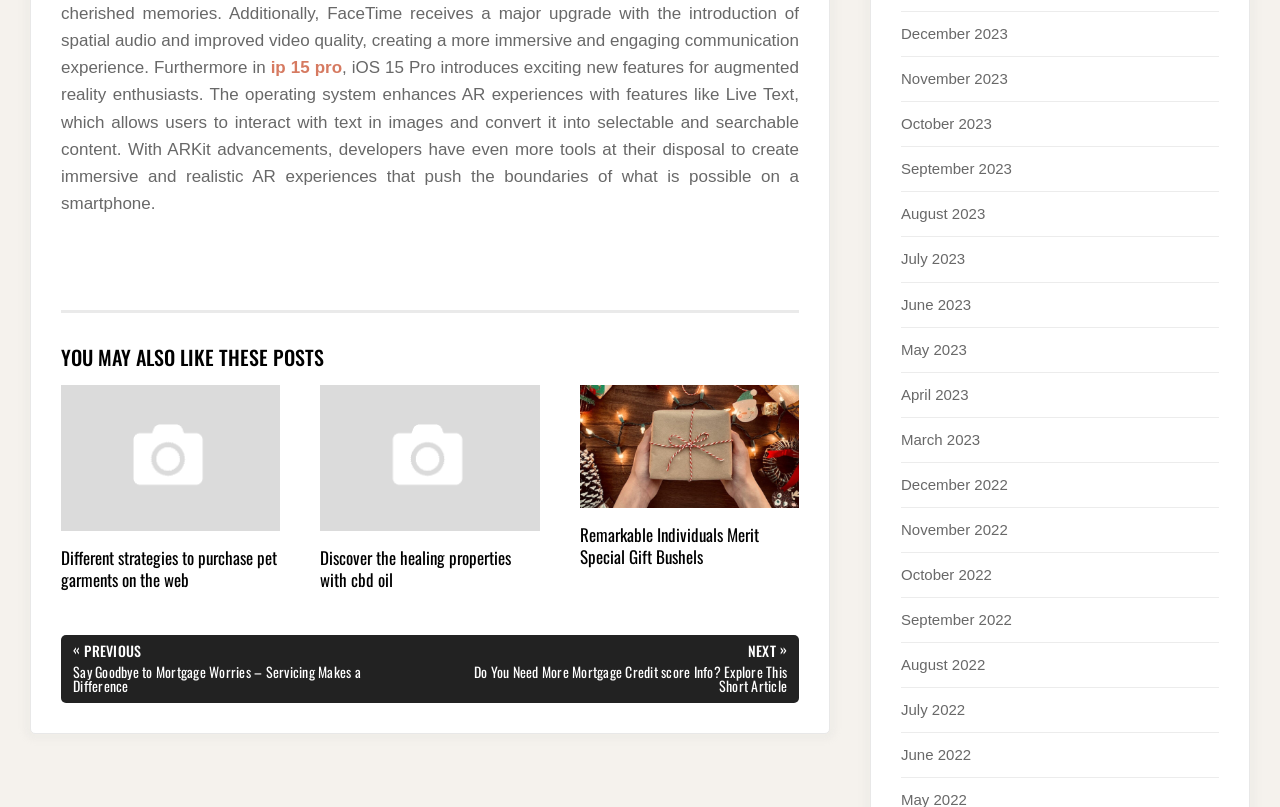Provide the bounding box coordinates of the section that needs to be clicked to accomplish the following instruction: "Navigate to previous post."

[0.057, 0.798, 0.325, 0.859]